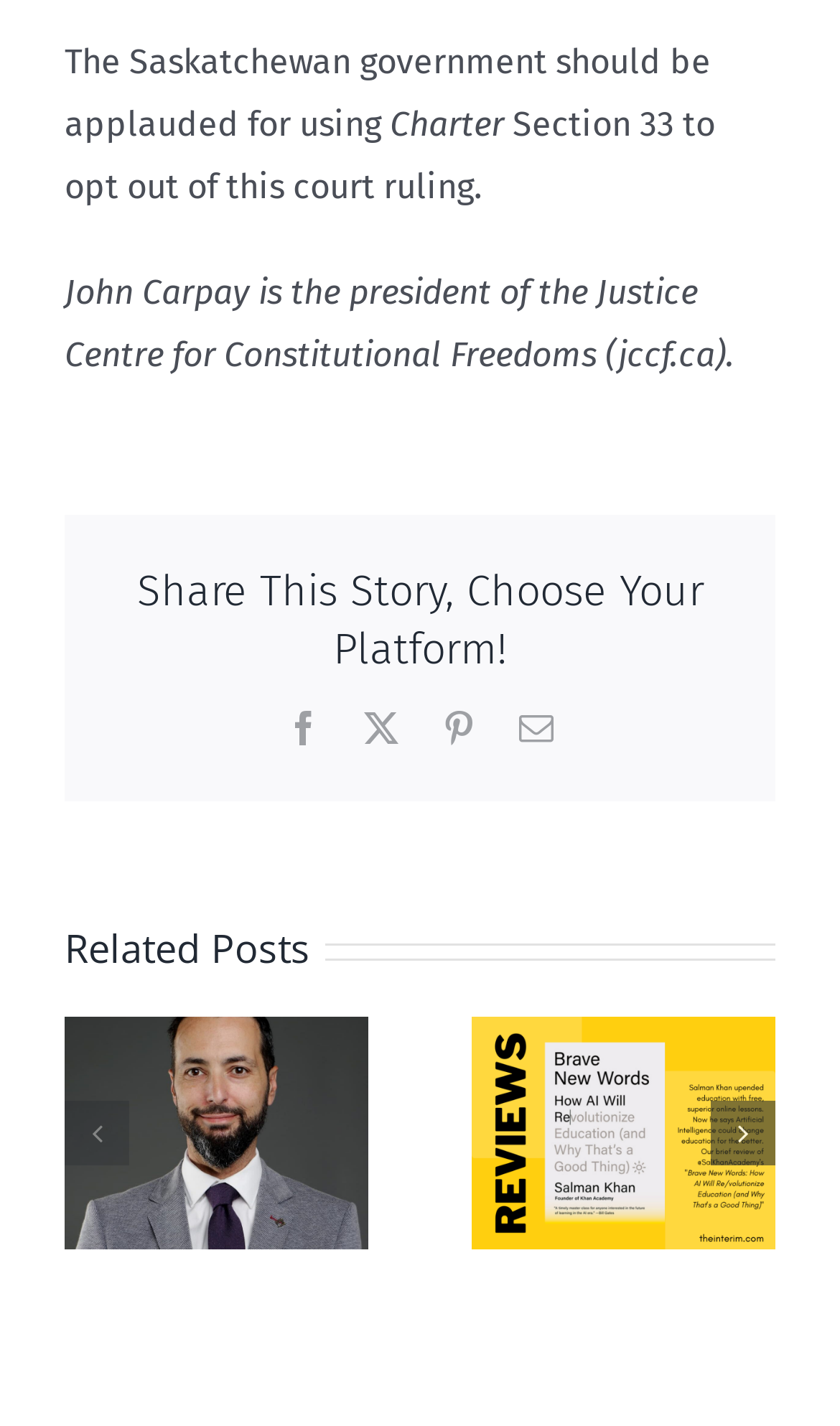Determine the bounding box coordinates of the region I should click to achieve the following instruction: "Share this story via Email". Ensure the bounding box coordinates are four float numbers between 0 and 1, i.e., [left, top, right, bottom].

[0.618, 0.499, 0.659, 0.523]